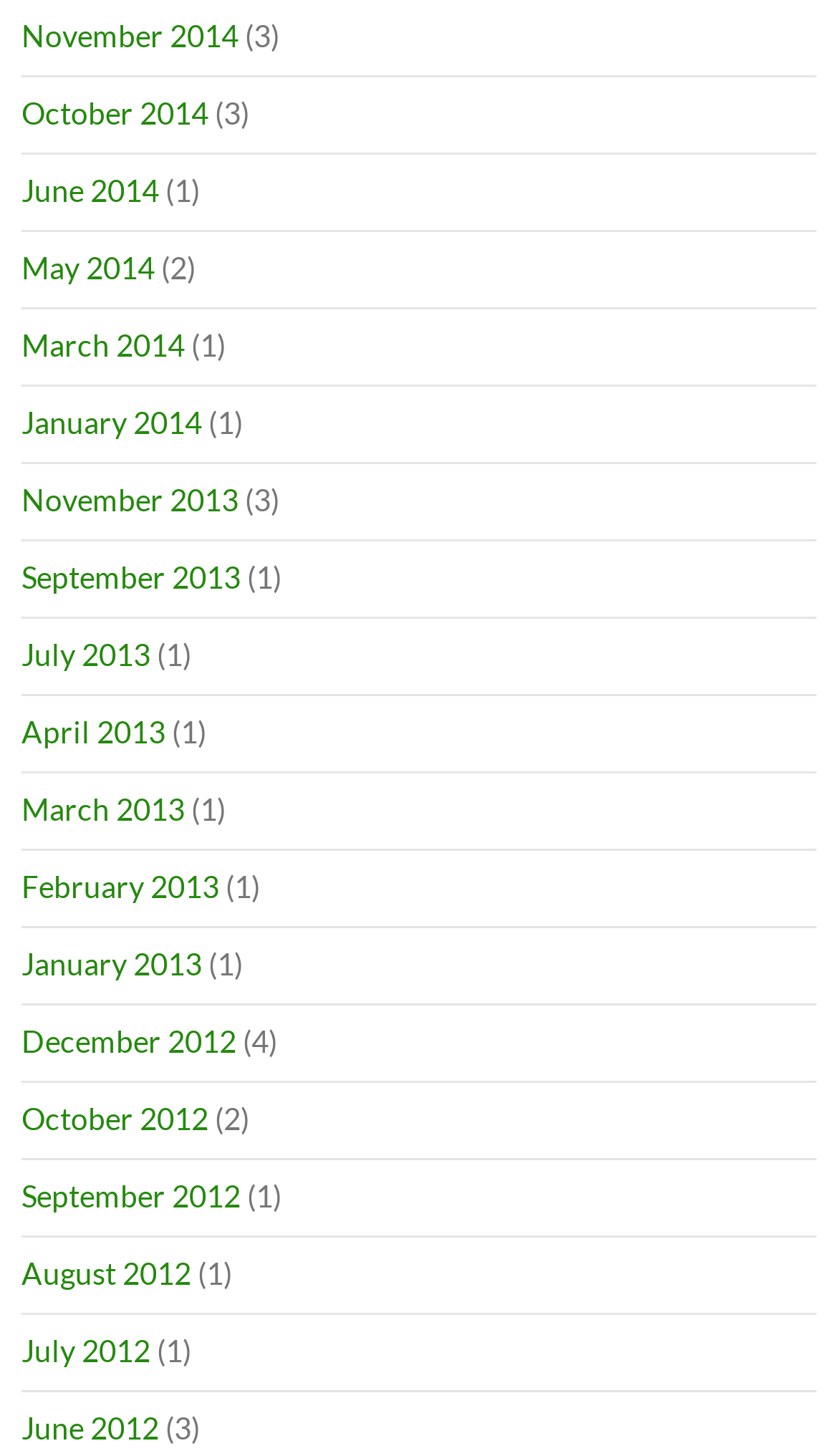Provide the bounding box coordinates for the specified HTML element described in this description: "May 2014". The coordinates should be four float numbers ranging from 0 to 1, in the format [left, top, right, bottom].

[0.026, 0.171, 0.185, 0.196]